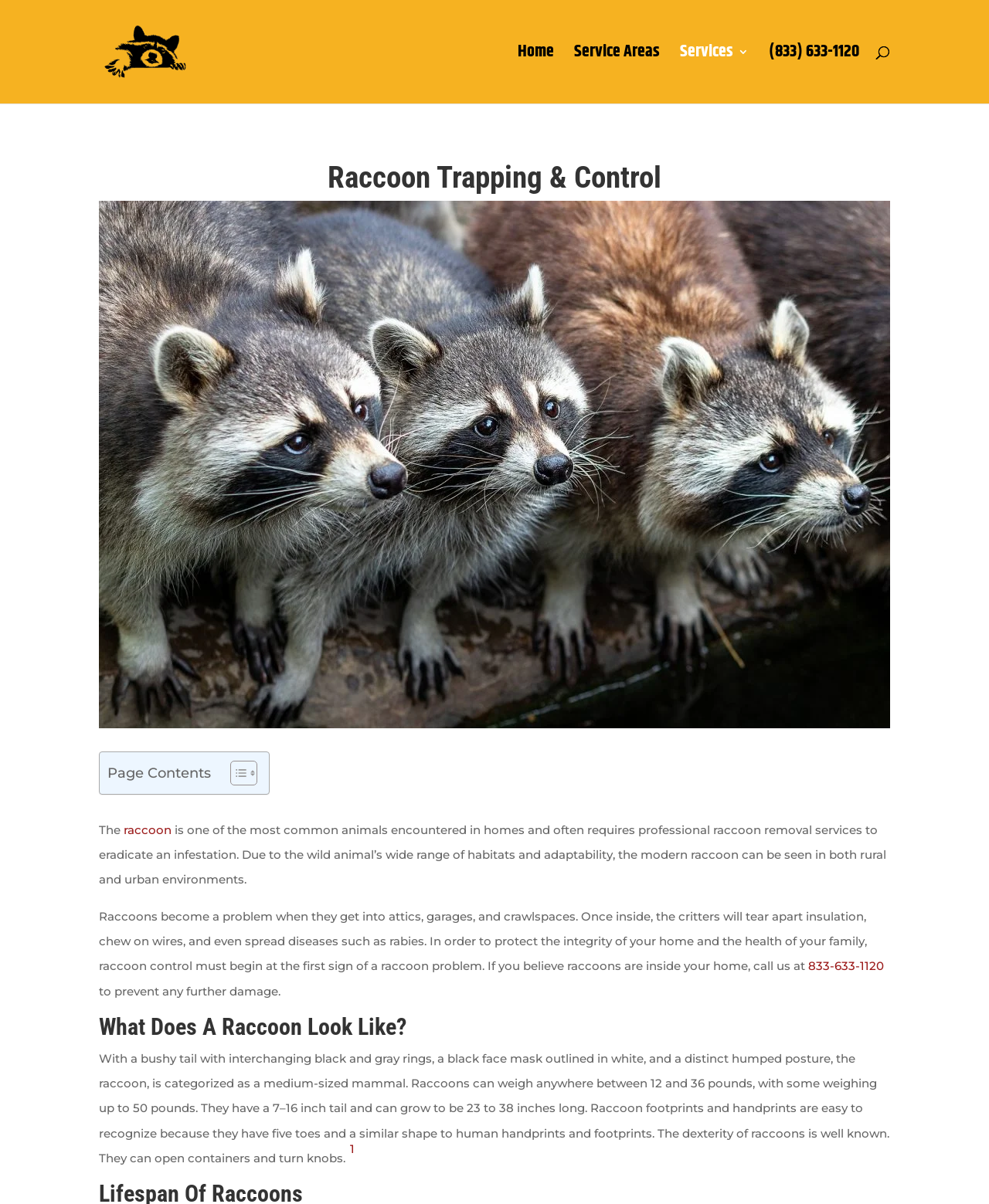Find the bounding box coordinates of the clickable element required to execute the following instruction: "Toggle the table of content". Provide the coordinates as four float numbers between 0 and 1, i.e., [left, top, right, bottom].

[0.221, 0.631, 0.256, 0.653]